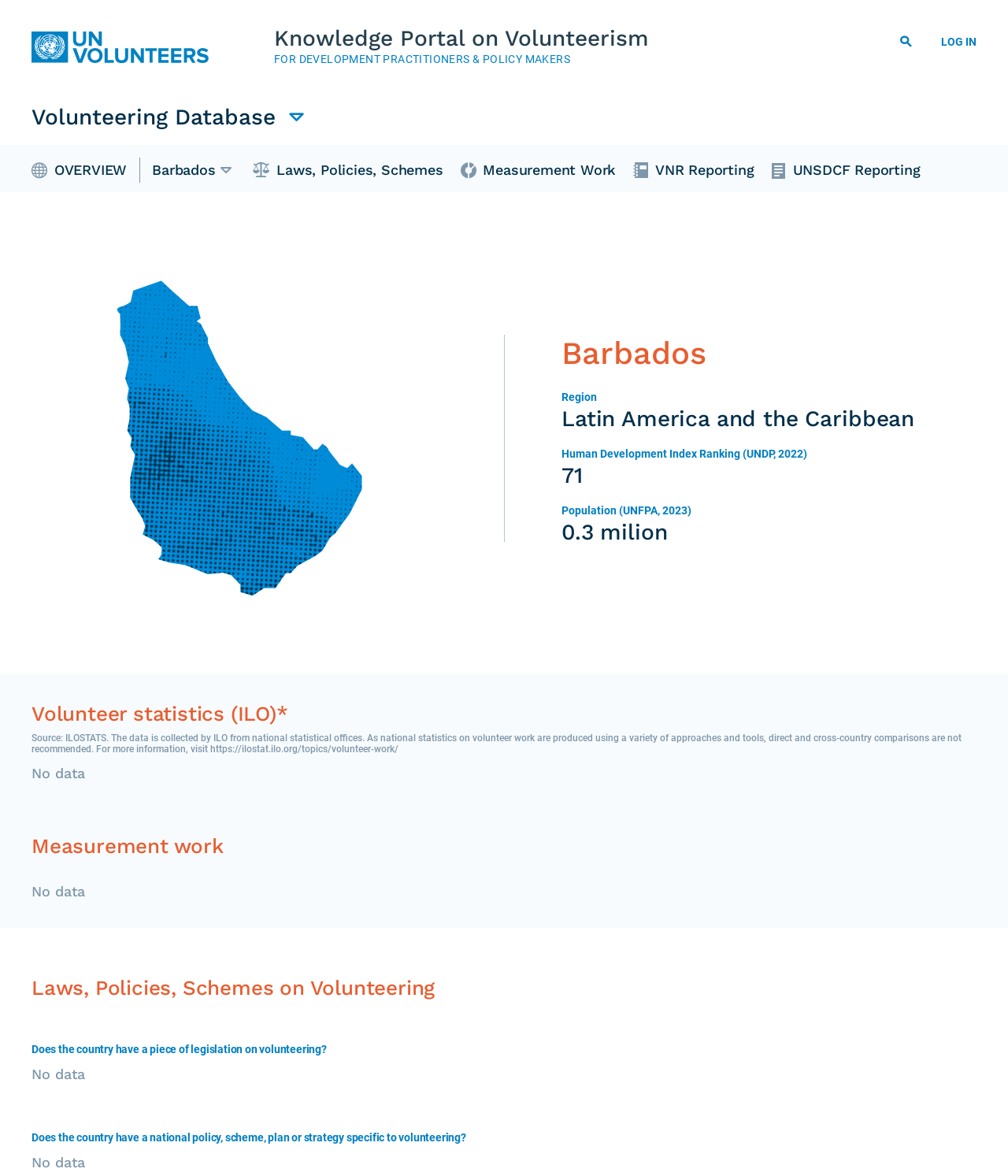Is there a national policy on volunteering in Barbados?
Refer to the screenshot and answer in one word or phrase.

No data